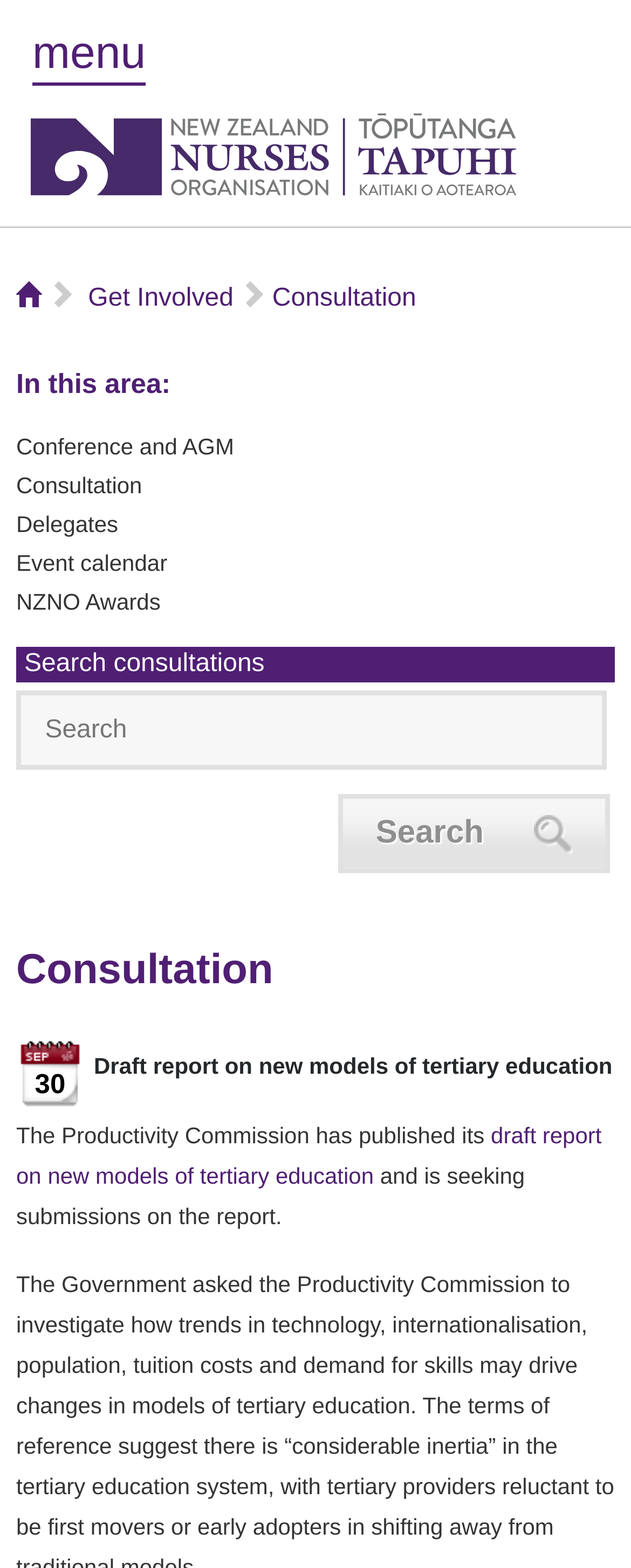Point out the bounding box coordinates of the section to click in order to follow this instruction: "Get involved".

[0.14, 0.182, 0.37, 0.199]